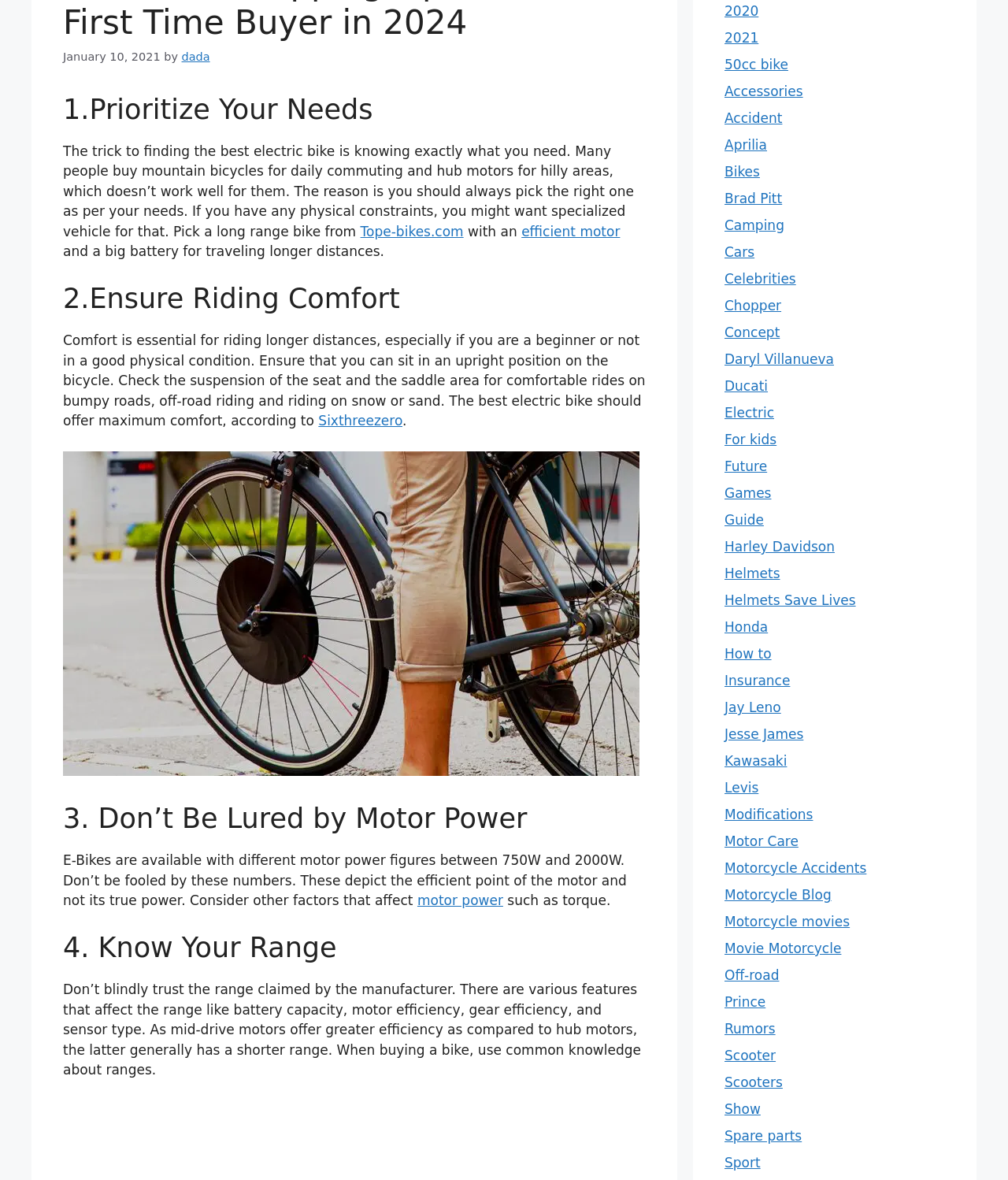Provide the bounding box coordinates for the UI element that is described by this text: "Helmets Save Lives". The coordinates should be in the form of four float numbers between 0 and 1: [left, top, right, bottom].

[0.719, 0.502, 0.849, 0.515]